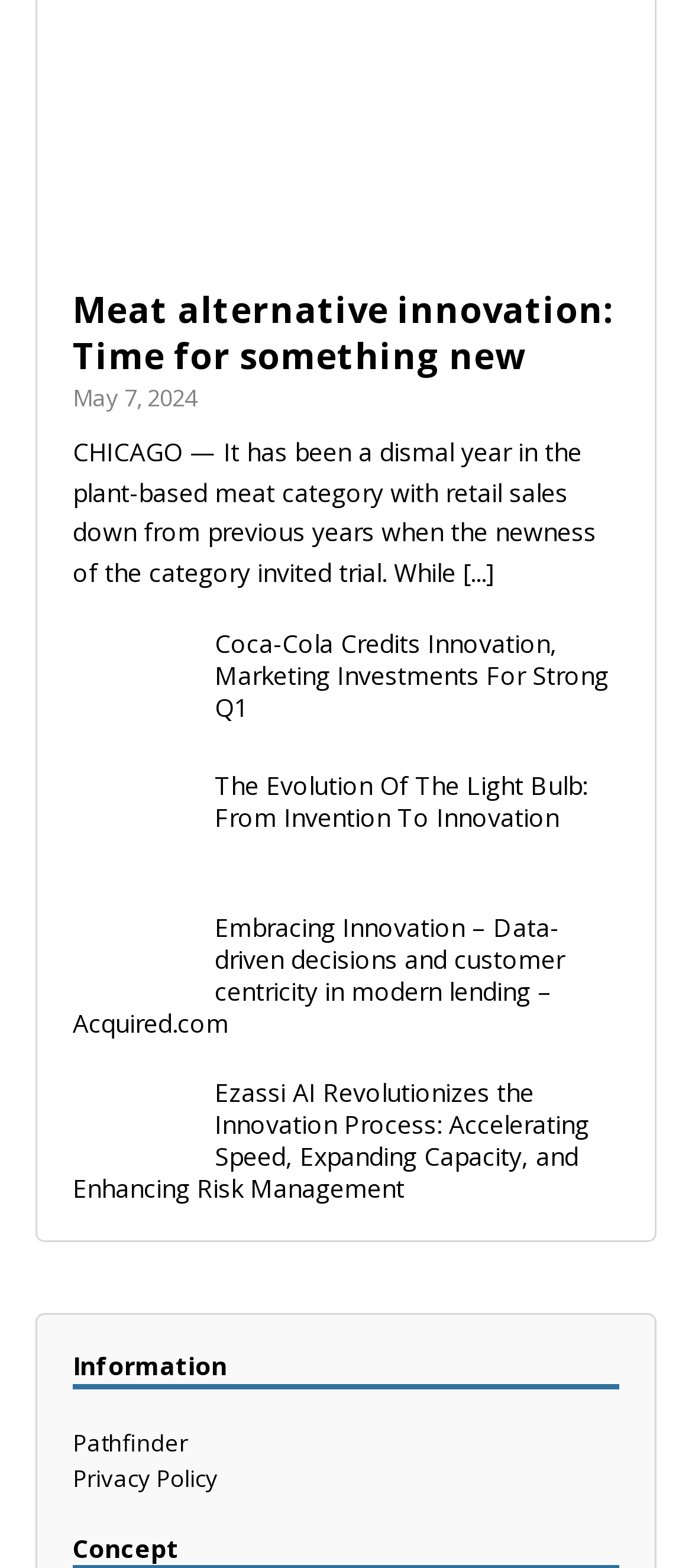Identify the bounding box of the UI component described as: "Privacy Policy".

[0.105, 0.933, 0.315, 0.953]